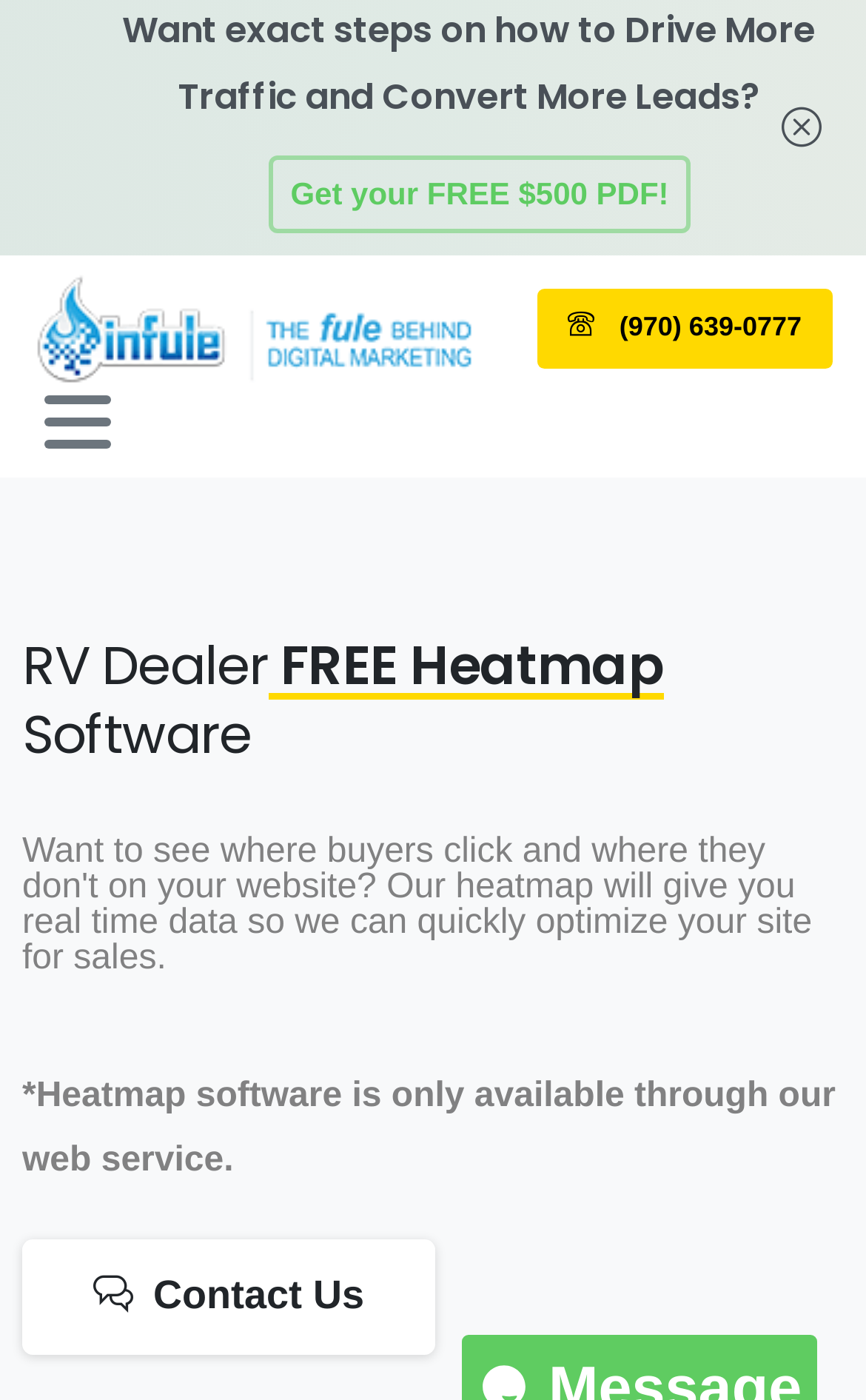Give a short answer using one word or phrase for the question:
What is the name of the web design service?

RV Dealer Web Design